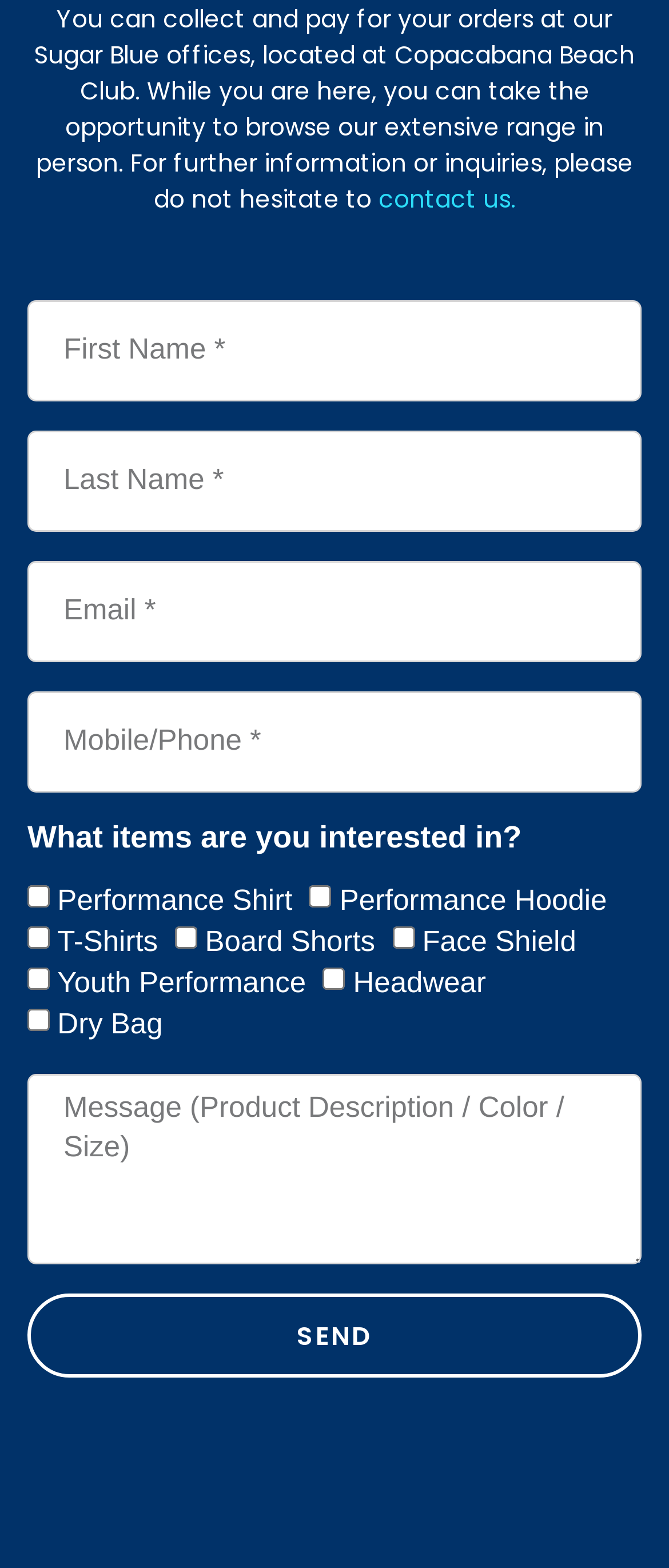Select the bounding box coordinates of the element I need to click to carry out the following instruction: "Click SEND".

[0.041, 0.825, 0.959, 0.878]